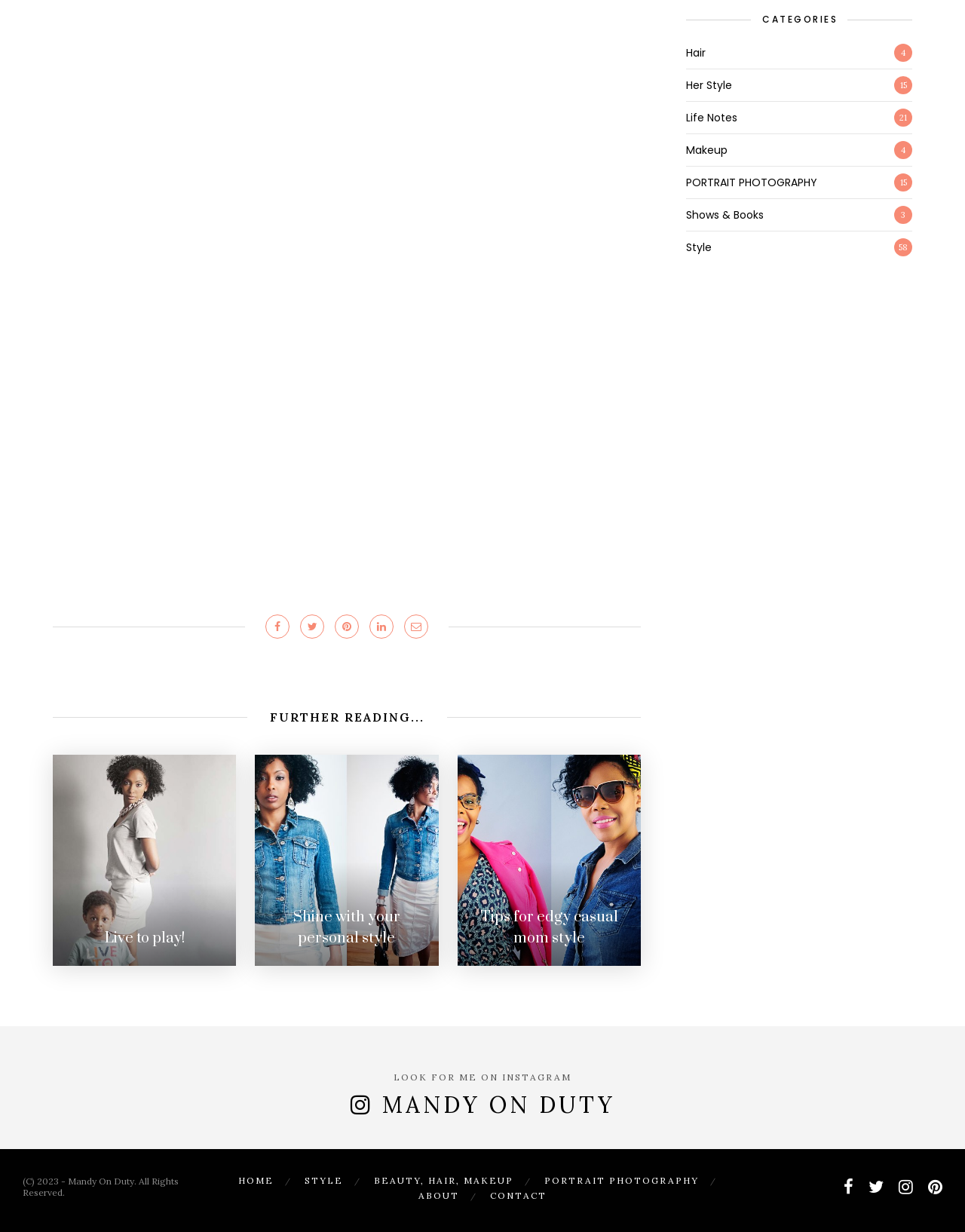Identify the bounding box coordinates of the area that should be clicked in order to complete the given instruction: "View 'Live to play!' article". The bounding box coordinates should be four float numbers between 0 and 1, i.e., [left, top, right, bottom].

[0.108, 0.754, 0.191, 0.769]